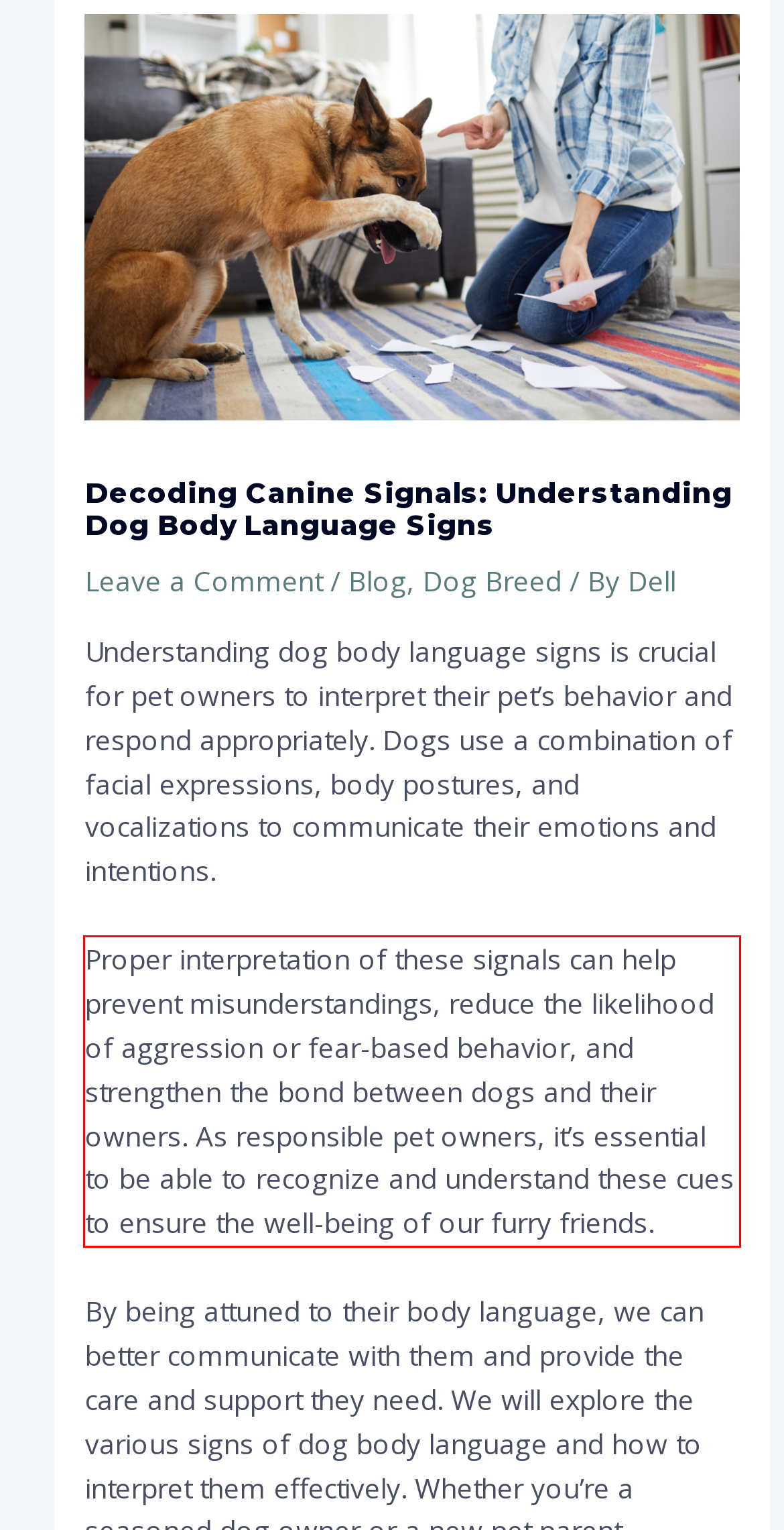Identify the text inside the red bounding box in the provided webpage screenshot and transcribe it.

Proper interpretation of these signals can help prevent misunderstandings, reduce the likelihood of aggression or fear-based behavior, and strengthen the bond between dogs and their owners. As responsible pet owners, it’s essential to be able to recognize and understand these cues to ensure the well-being of our furry friends.